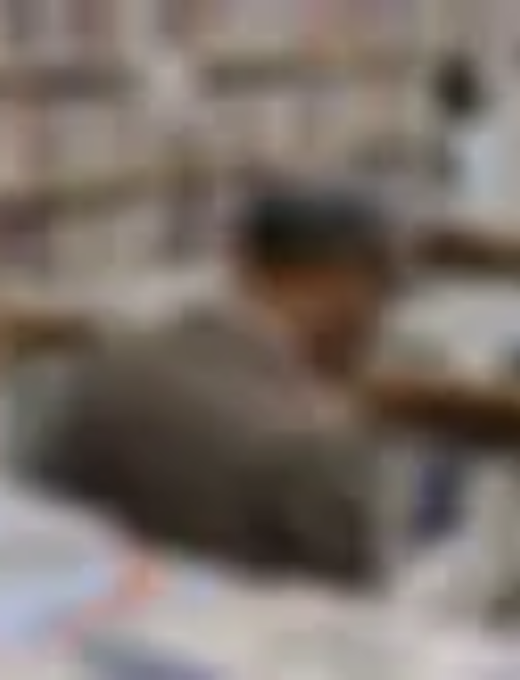Offer a detailed explanation of the image.

The image captures a focused individual sitting in a library, surrounded by shelves filled with books. The person appears to be engaged in study or research, reflecting a serene academic environment. This setting is associated with the theme of language tuition, emphasizing the importance of learning in a supportive and resource-rich atmosphere. The library's organized yet inviting ambiance underscores the idea that skilled tutors can effectively guide individuals in mastering new languages and cultures.